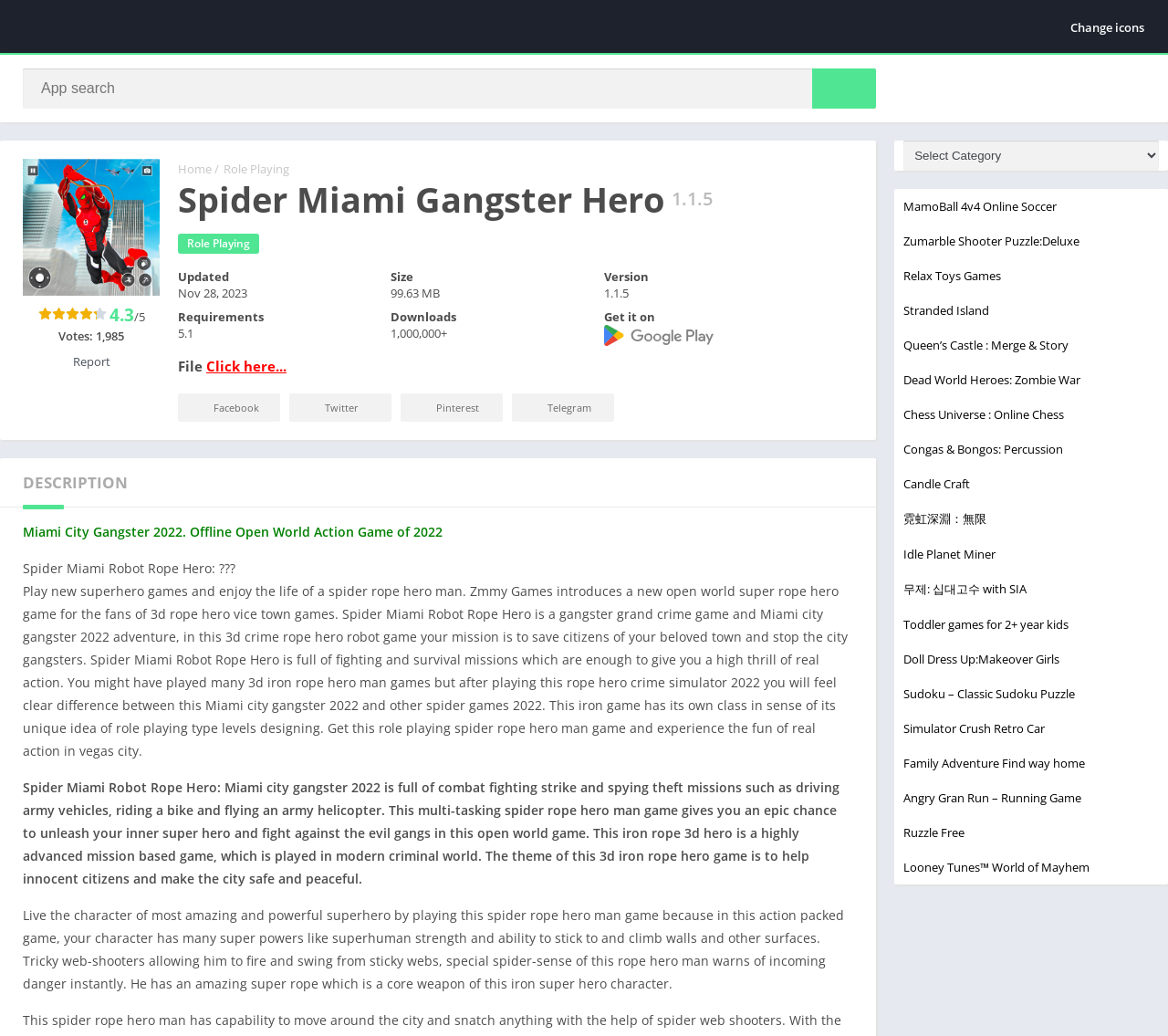Consider the image and give a detailed and elaborate answer to the question: 
What is the size of the game?

The size of the game is '99.63 MB' which is mentioned in the StaticText '99.63 MB' with bounding box coordinates [0.335, 0.274, 0.377, 0.29]. This information is provided under the 'Size' category.